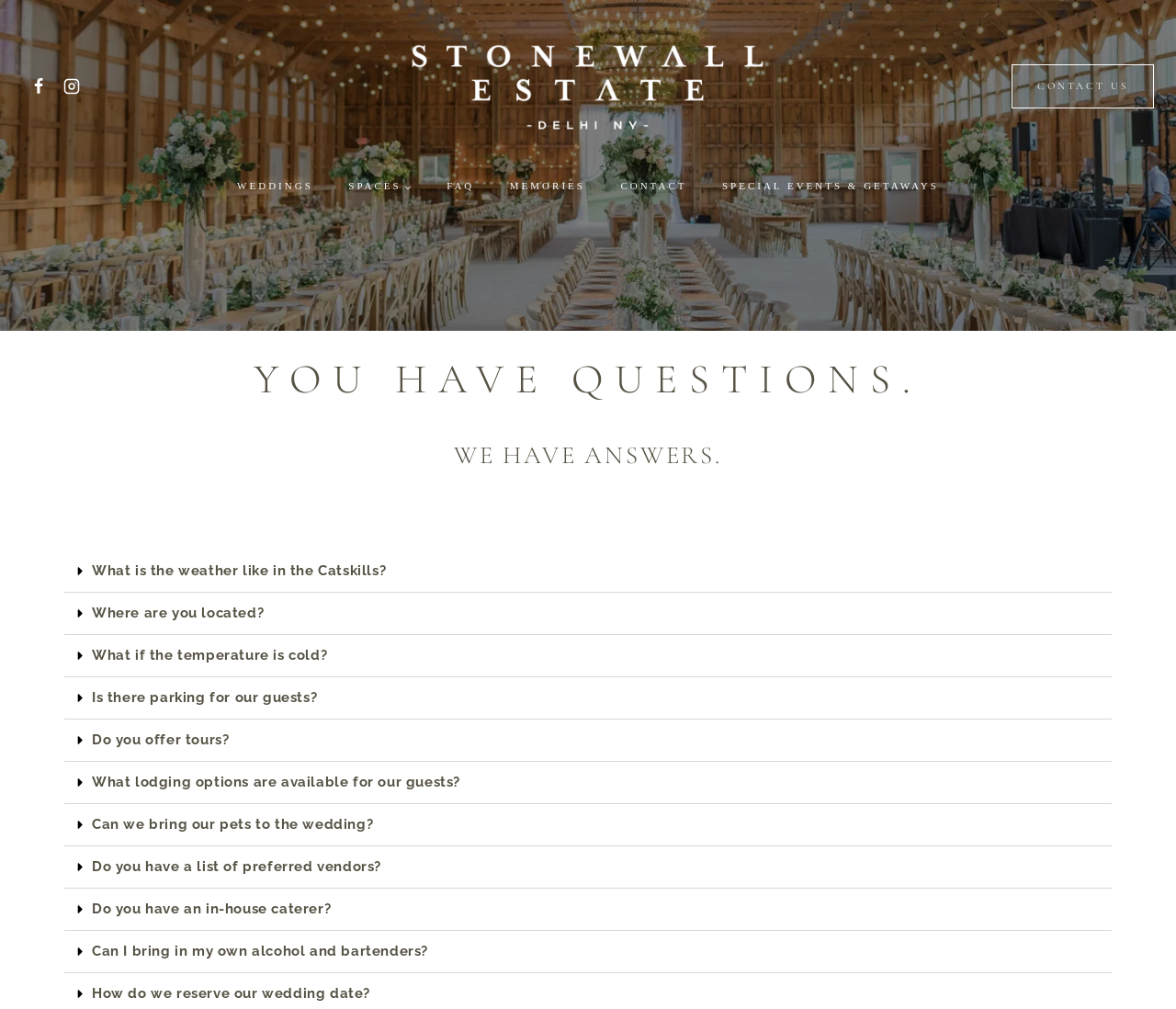How many FAQ questions are present on the webpage?
Could you give a comprehensive explanation in response to this question?

I counted the number of FAQ questions by looking at the buttons with questions related to weddings, such as 'What is the weather like in the Catskills?' and 'Can I bring in my own alcohol and bartenders?', which suggests that there are 10 FAQ questions present on the webpage.